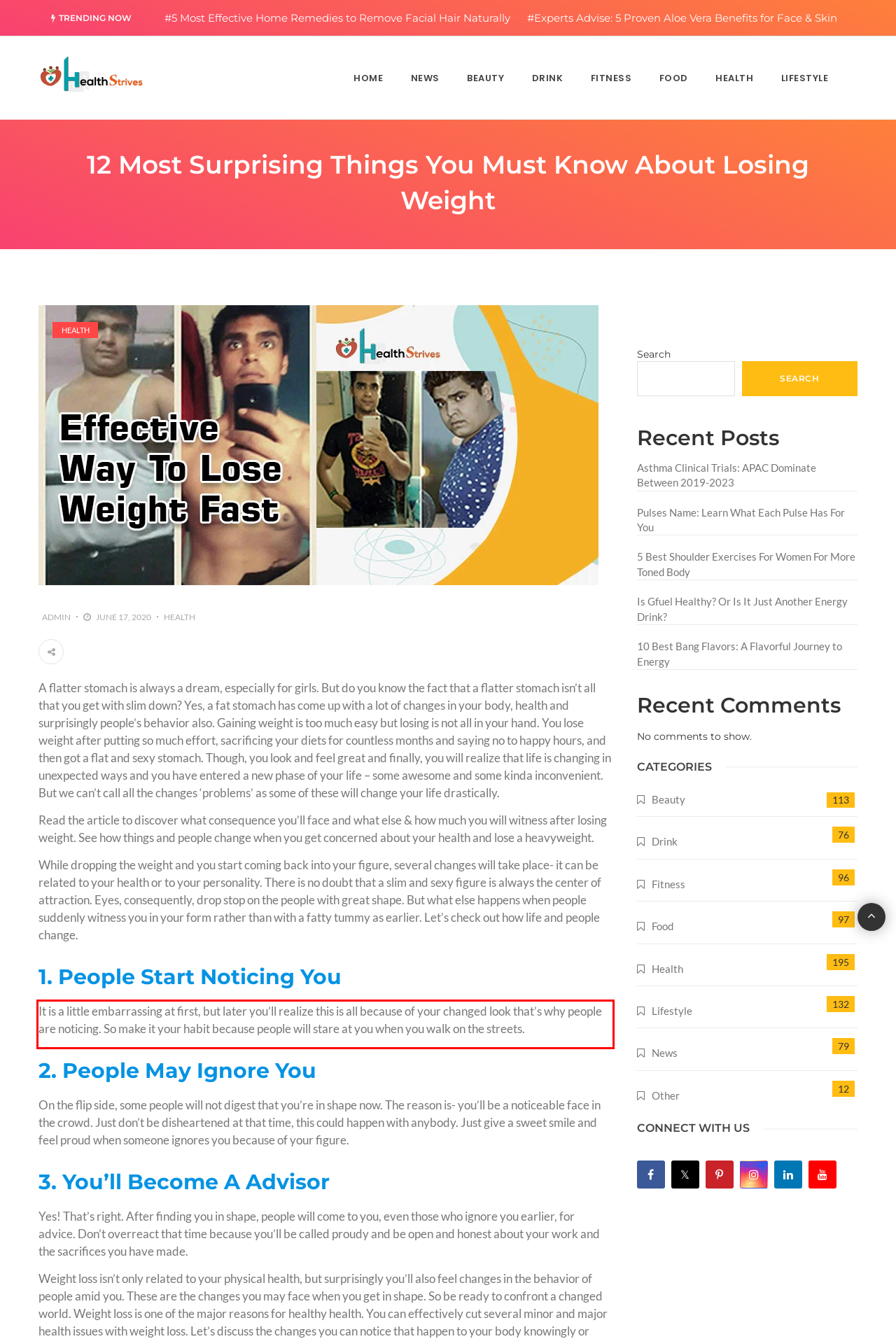Please extract the text content within the red bounding box on the webpage screenshot using OCR.

It is a little embarrassing at first, but later you’ll realize this is all because of your changed look that’s why people are noticing. So make it your habit because people will stare at you when you walk on the streets.